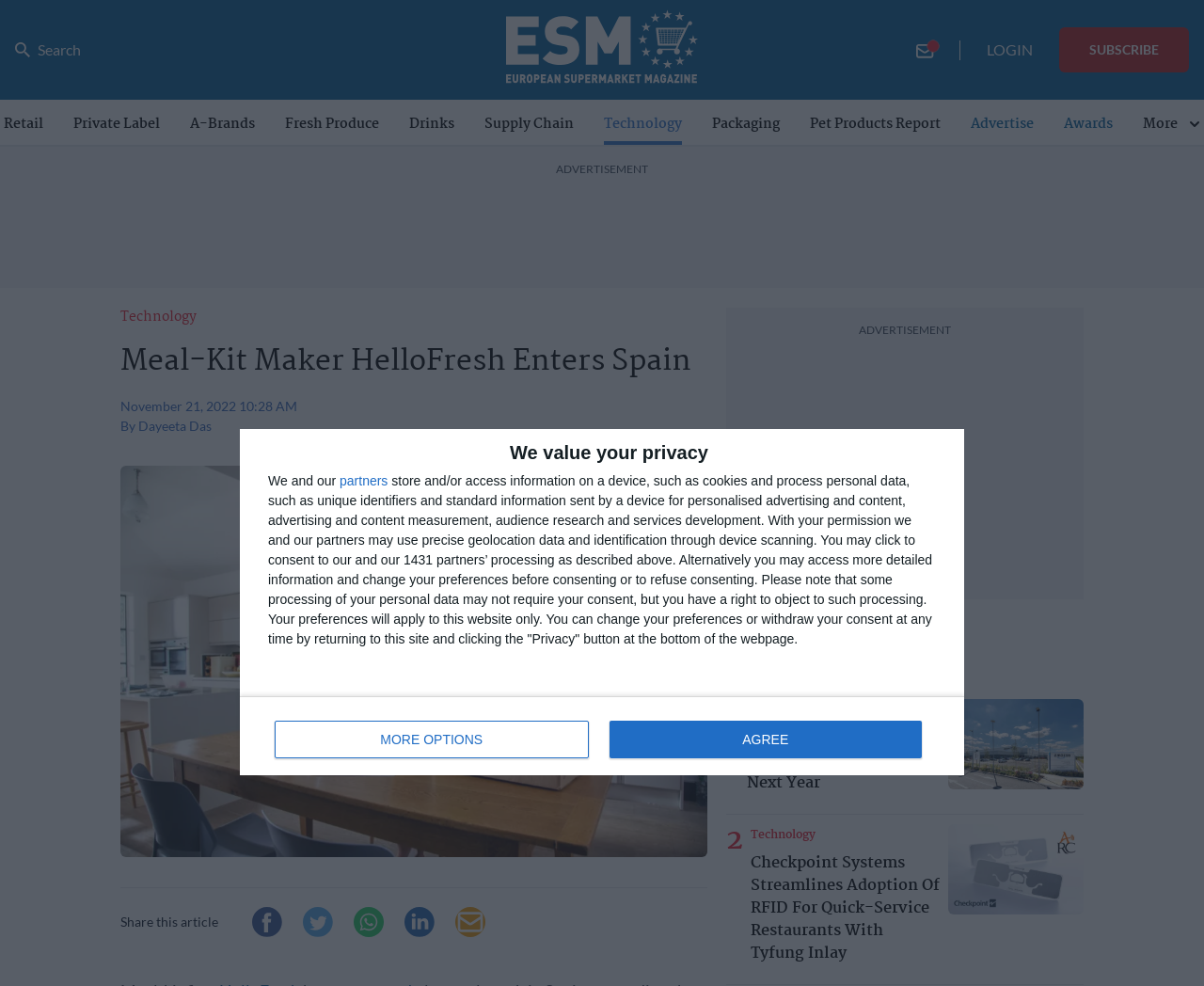Identify the bounding box coordinates for the region of the element that should be clicked to carry out the instruction: "Click the 'Search Link' button". The bounding box coordinates should be four float numbers between 0 and 1, i.e., [left, top, right, bottom].

[0.012, 0.039, 0.067, 0.062]